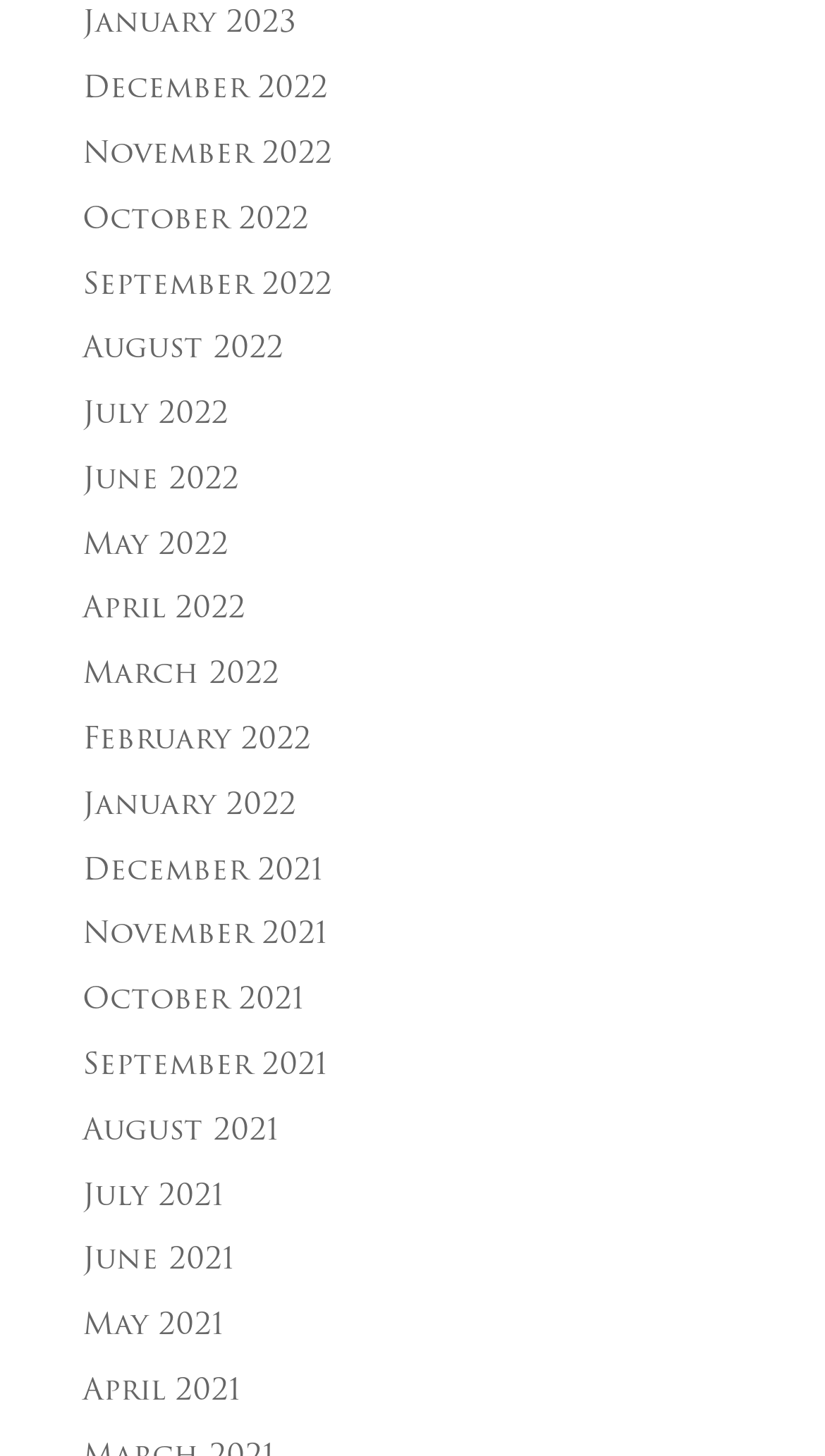Using the provided description: "April 2021", find the bounding box coordinates of the corresponding UI element. The output should be four float numbers between 0 and 1, in the format [left, top, right, bottom].

[0.1, 0.945, 0.292, 0.967]